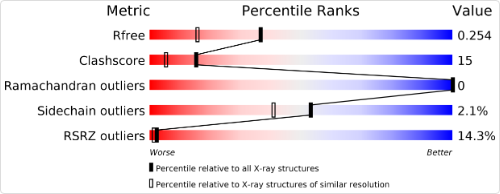Please reply to the following question with a single word or a short phrase:
What is the percentile rank of the metrics indicated by?

Color gradients from red to blue